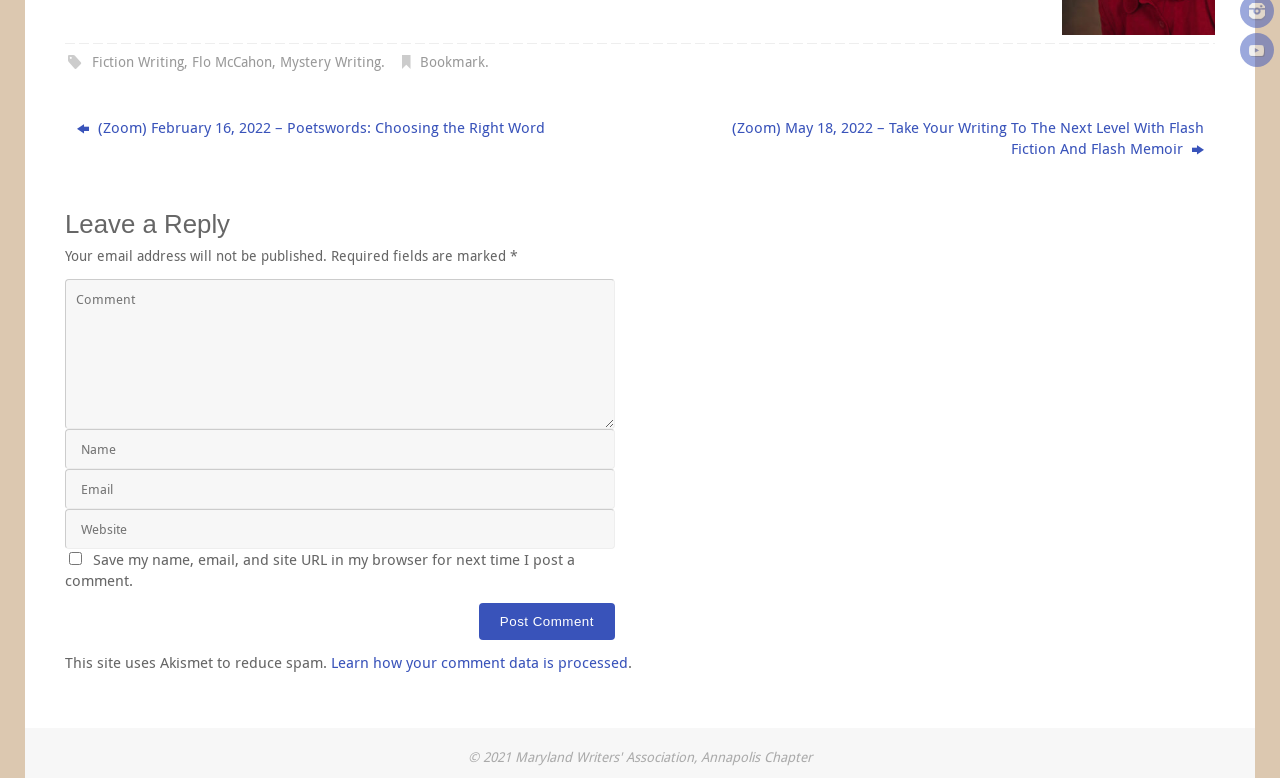Find the bounding box of the web element that fits this description: "name="author" placeholder="Name"".

[0.051, 0.552, 0.48, 0.603]